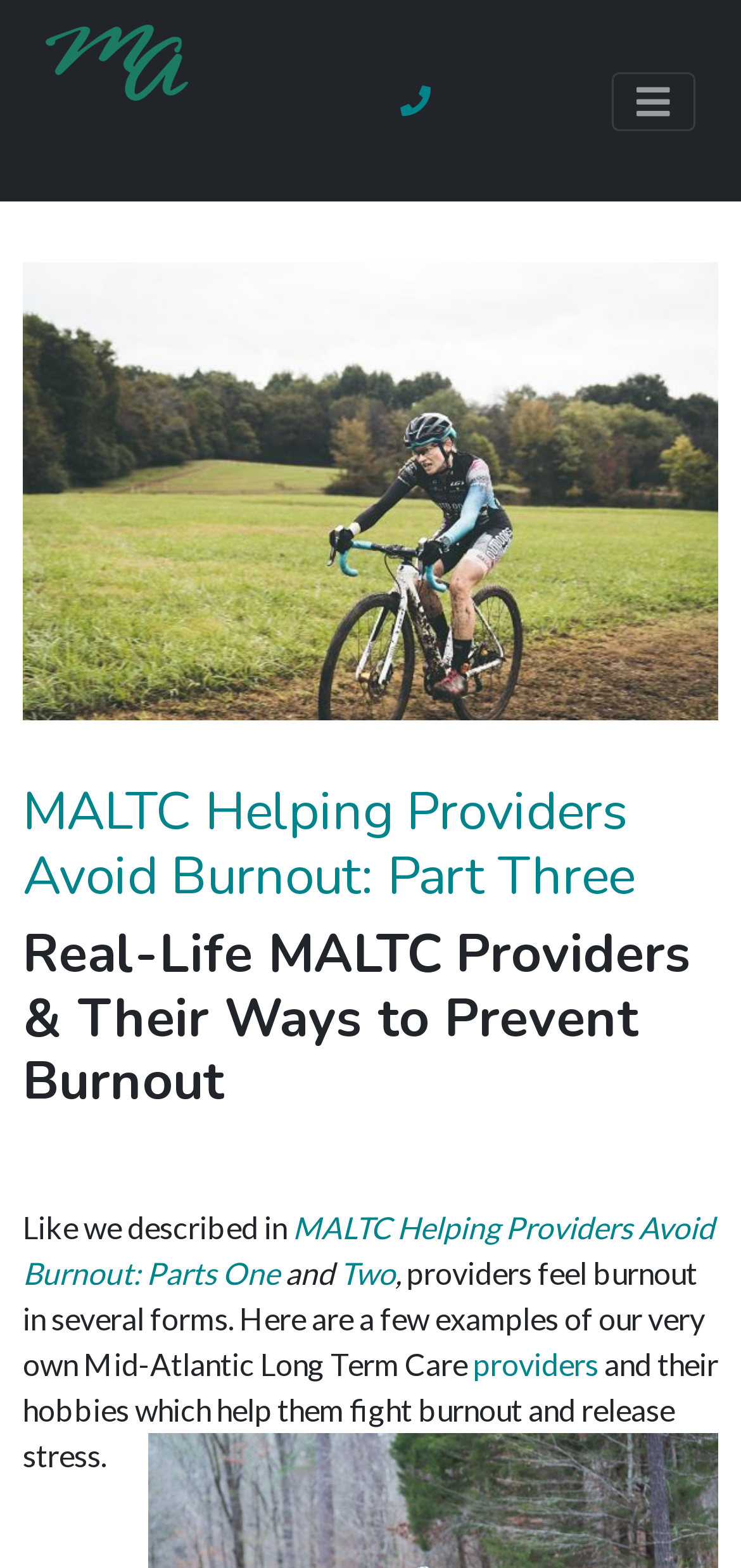What is the relationship between the webpage and 'MALTC Helping Providers Avoid Burnout: Parts One and Two'?
Using the image, provide a concise answer in one word or a short phrase.

It is a reference